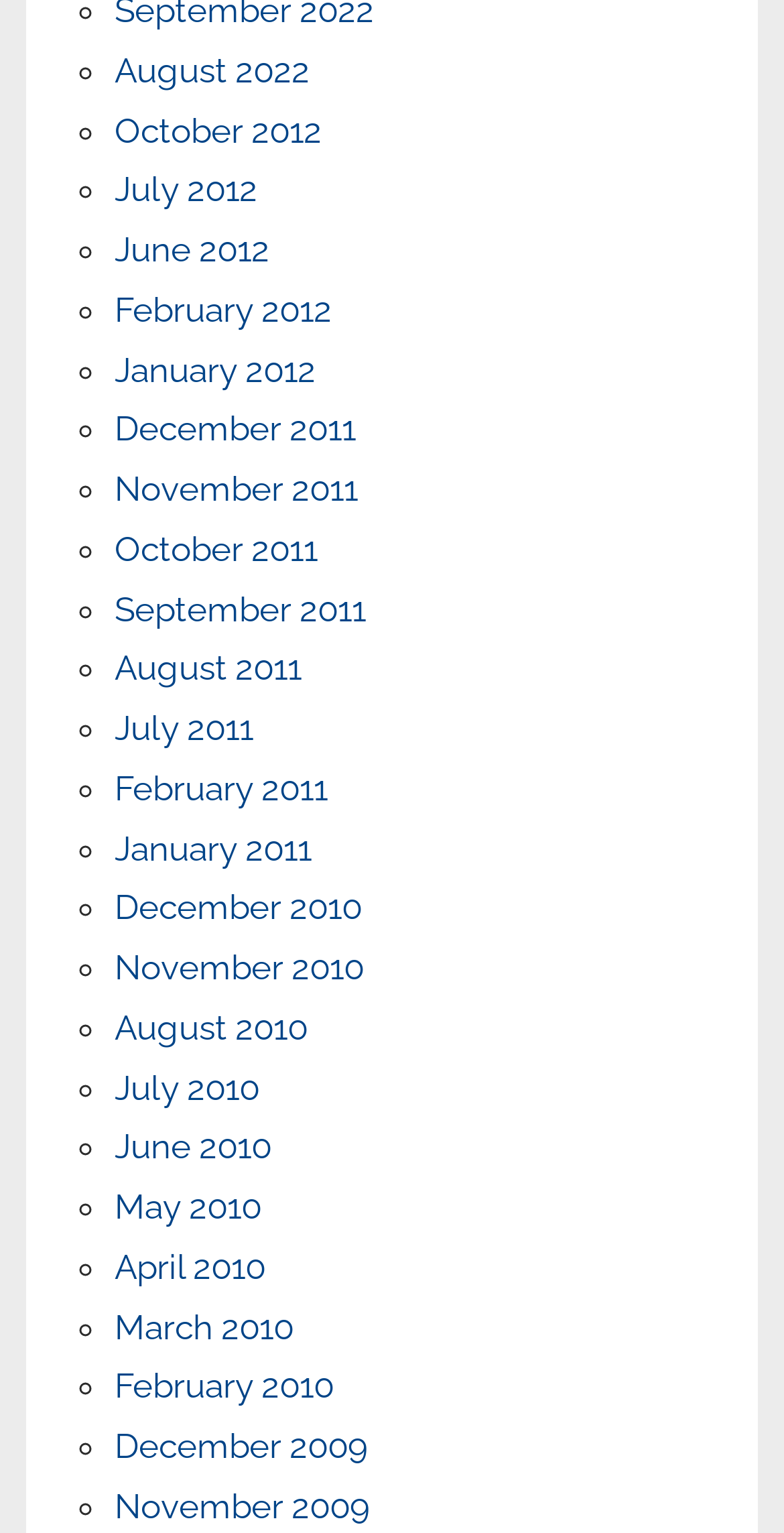Please find the bounding box coordinates of the clickable region needed to complete the following instruction: "Click the home icon". The bounding box coordinates must consist of four float numbers between 0 and 1, i.e., [left, top, right, bottom].

None